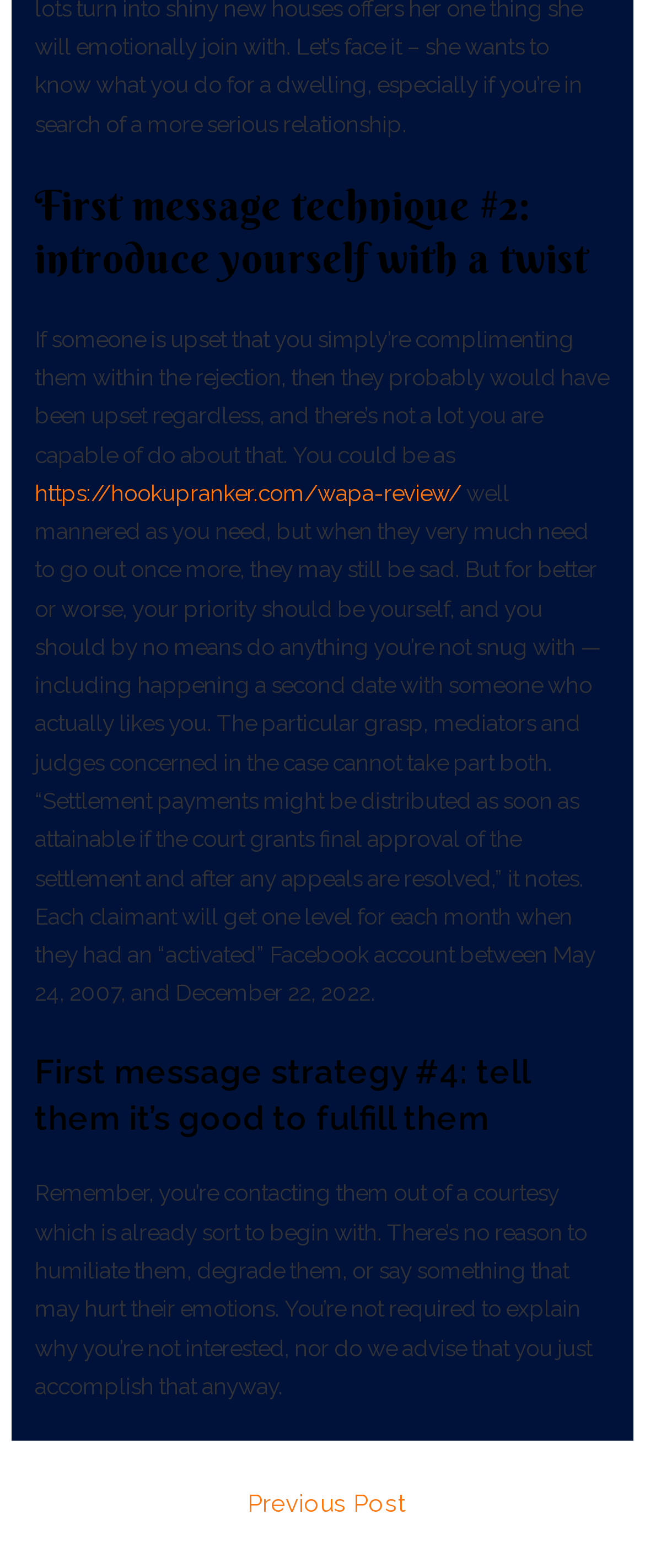Provide a single word or phrase answer to the question: 
What is the link below the text 'If someone is upset that you simply’re complimenting them within the rejection, then they probably would have been upset regardless, and there’s not a lot you are capable of do about that.'?

https://hookupranker.com/wapa-review/